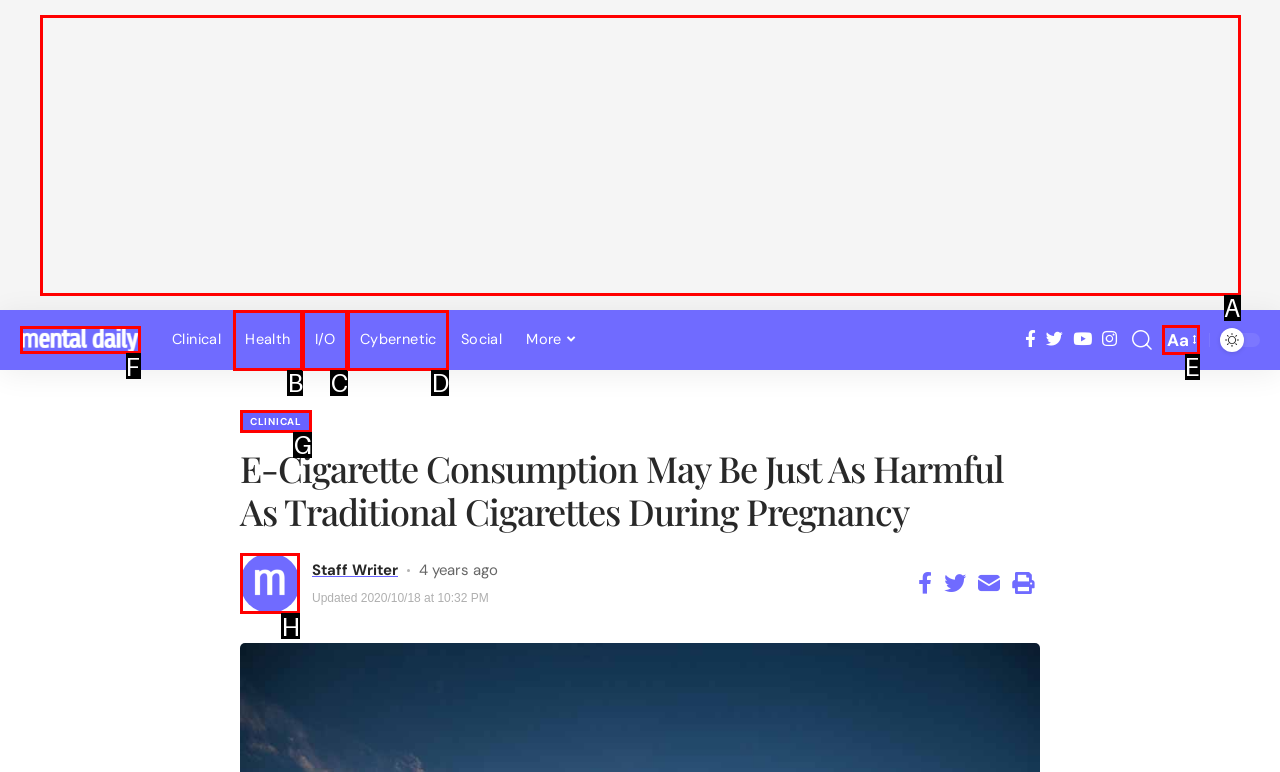Which option should I select to accomplish the task: Read the article by 'Staff Writer'? Respond with the corresponding letter from the given choices.

H